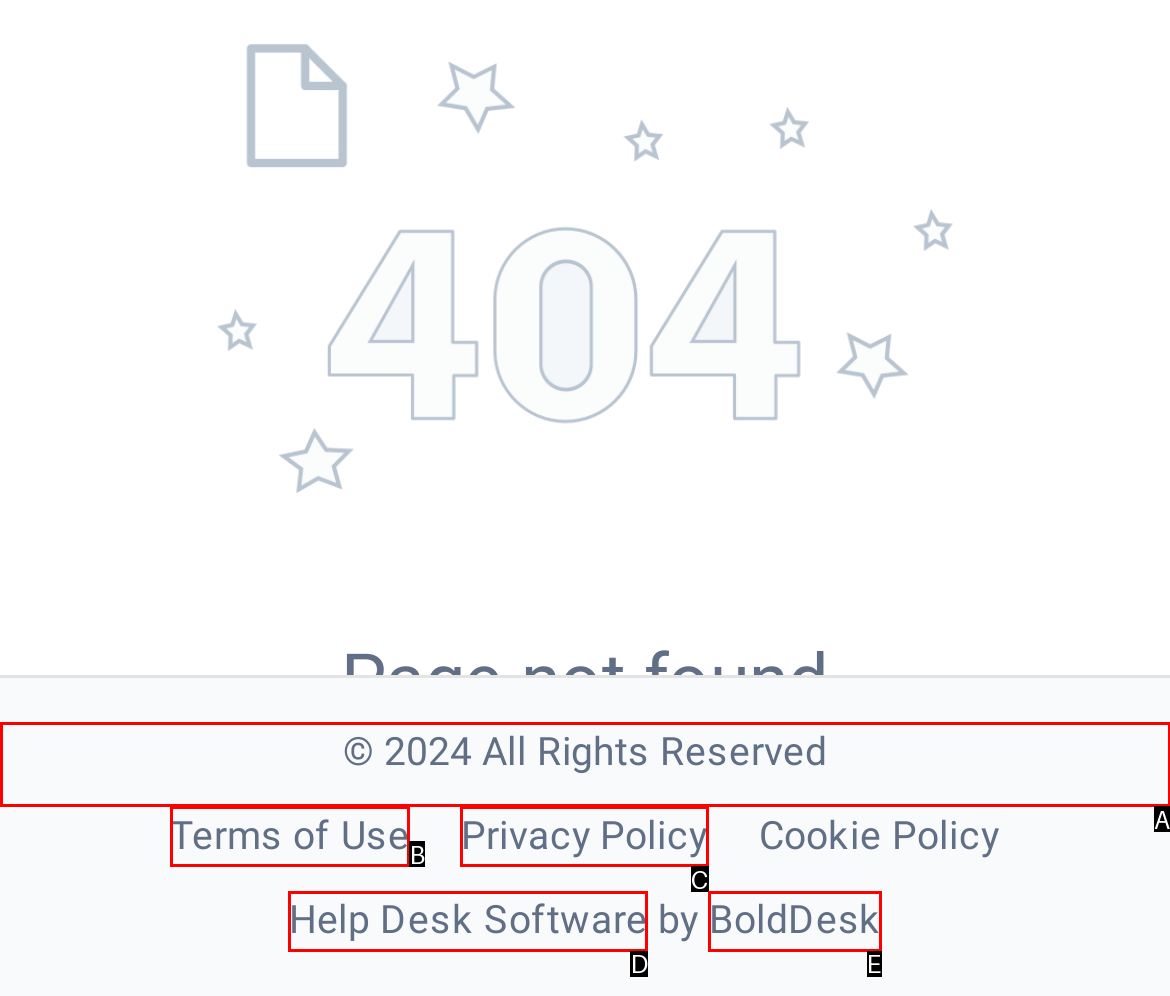Identify the HTML element that corresponds to the following description: BoldDesk. Provide the letter of the correct option from the presented choices.

E